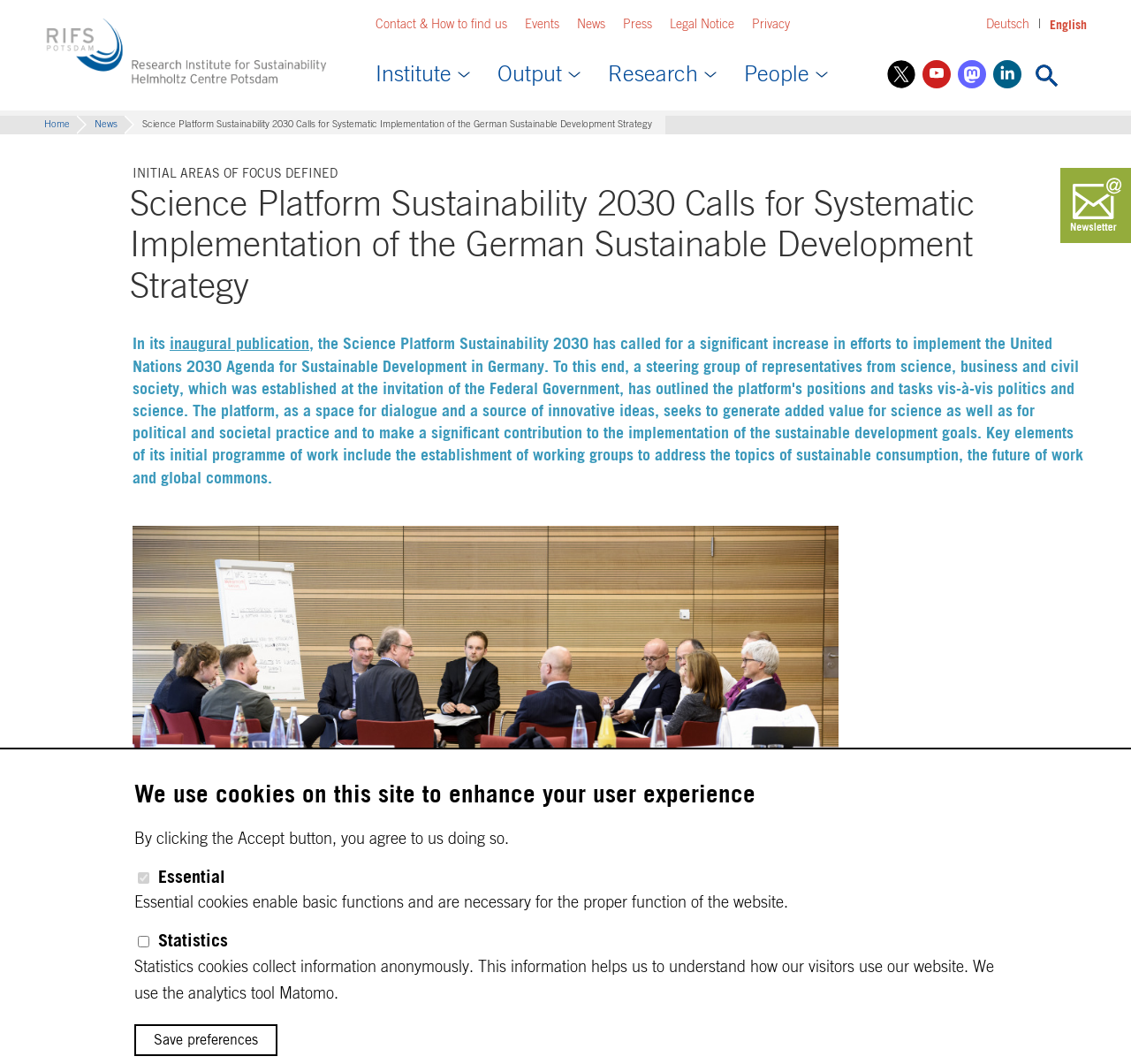Determine the bounding box coordinates of the clickable region to carry out the instruction: "Visit the 'Institute' page".

[0.316, 0.053, 0.424, 0.078]